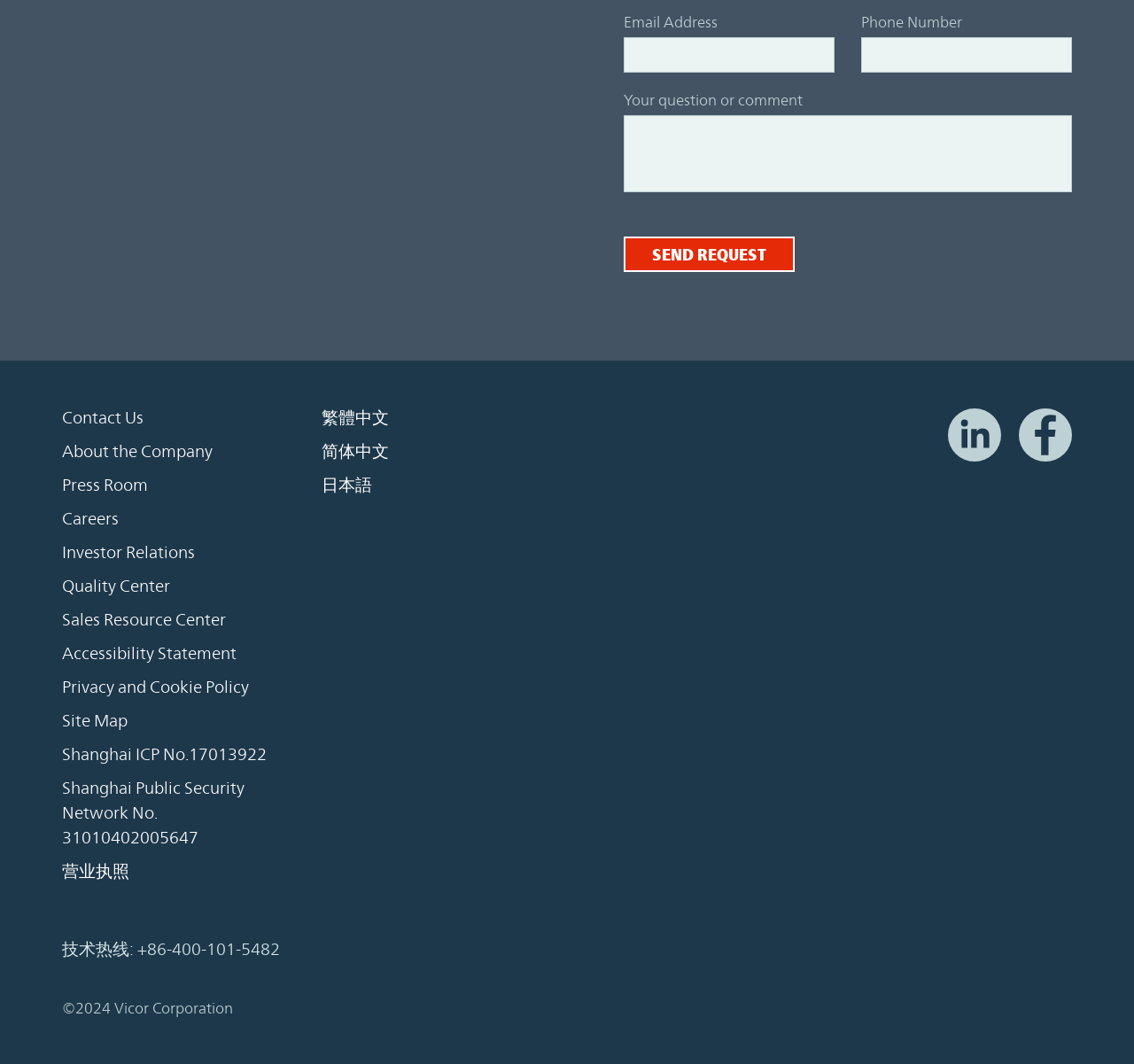Pinpoint the bounding box coordinates of the clickable area needed to execute the instruction: "Type phone number". The coordinates should be specified as four float numbers between 0 and 1, i.e., [left, top, right, bottom].

[0.759, 0.035, 0.945, 0.068]